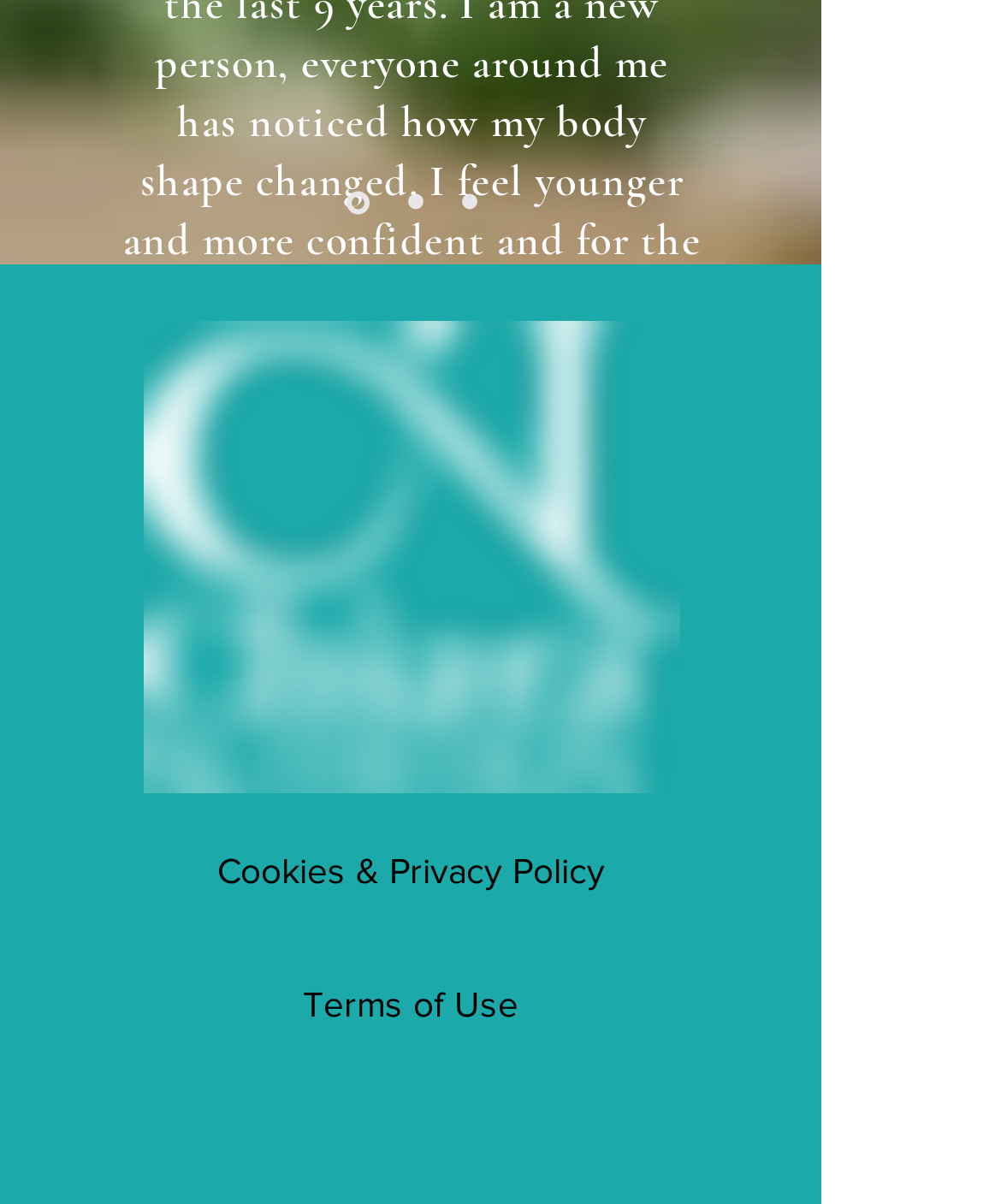Determine the bounding box coordinates of the clickable element to achieve the following action: 'view Michela's profile'. Provide the coordinates as four float values between 0 and 1, formatted as [left, top, right, bottom].

[0.345, 0.158, 0.368, 0.177]